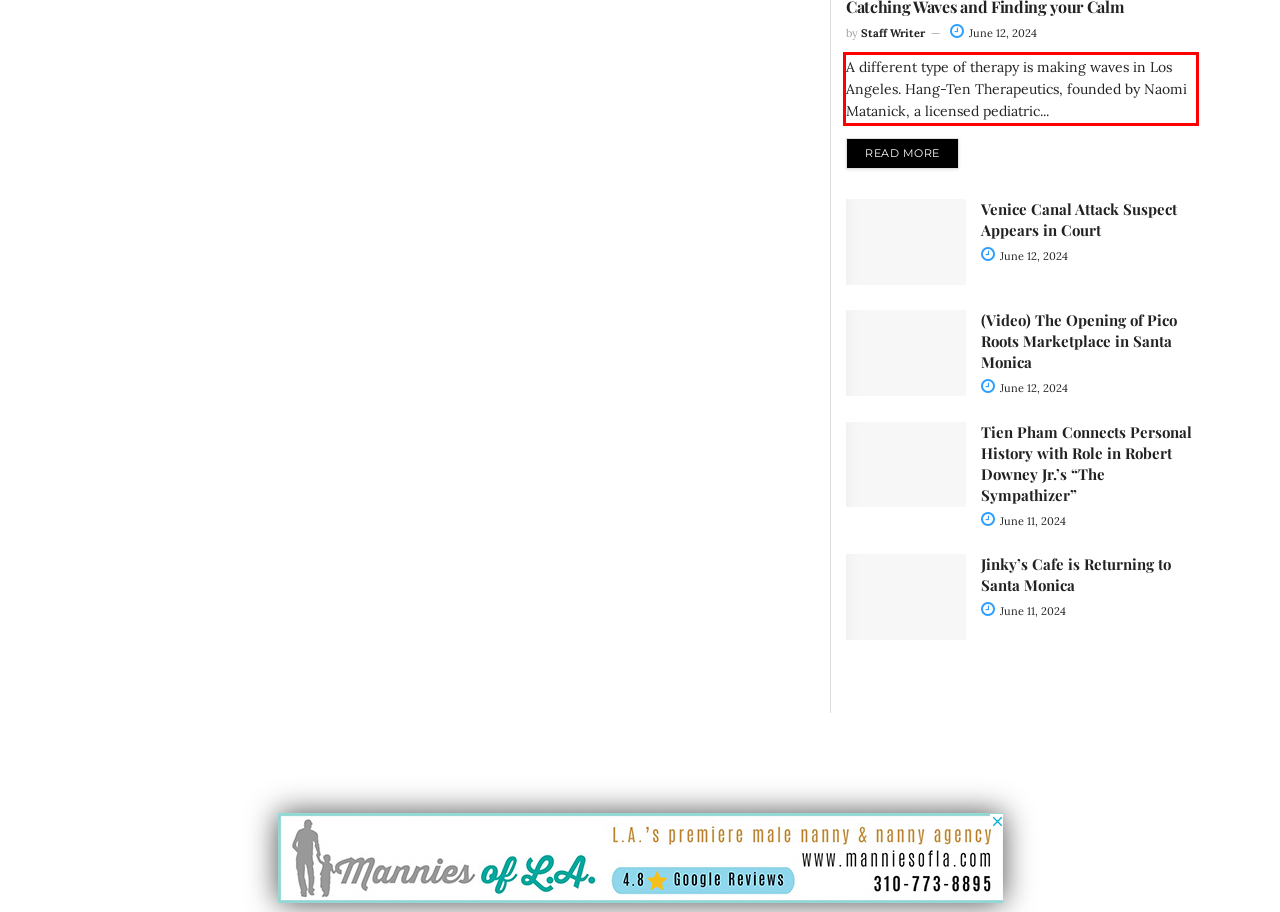Within the screenshot of a webpage, identify the red bounding box and perform OCR to capture the text content it contains.

A different type of therapy is making waves in Los Angeles. Hang-Ten Therapeutics, founded by Naomi Matanick, a licensed pediatric...